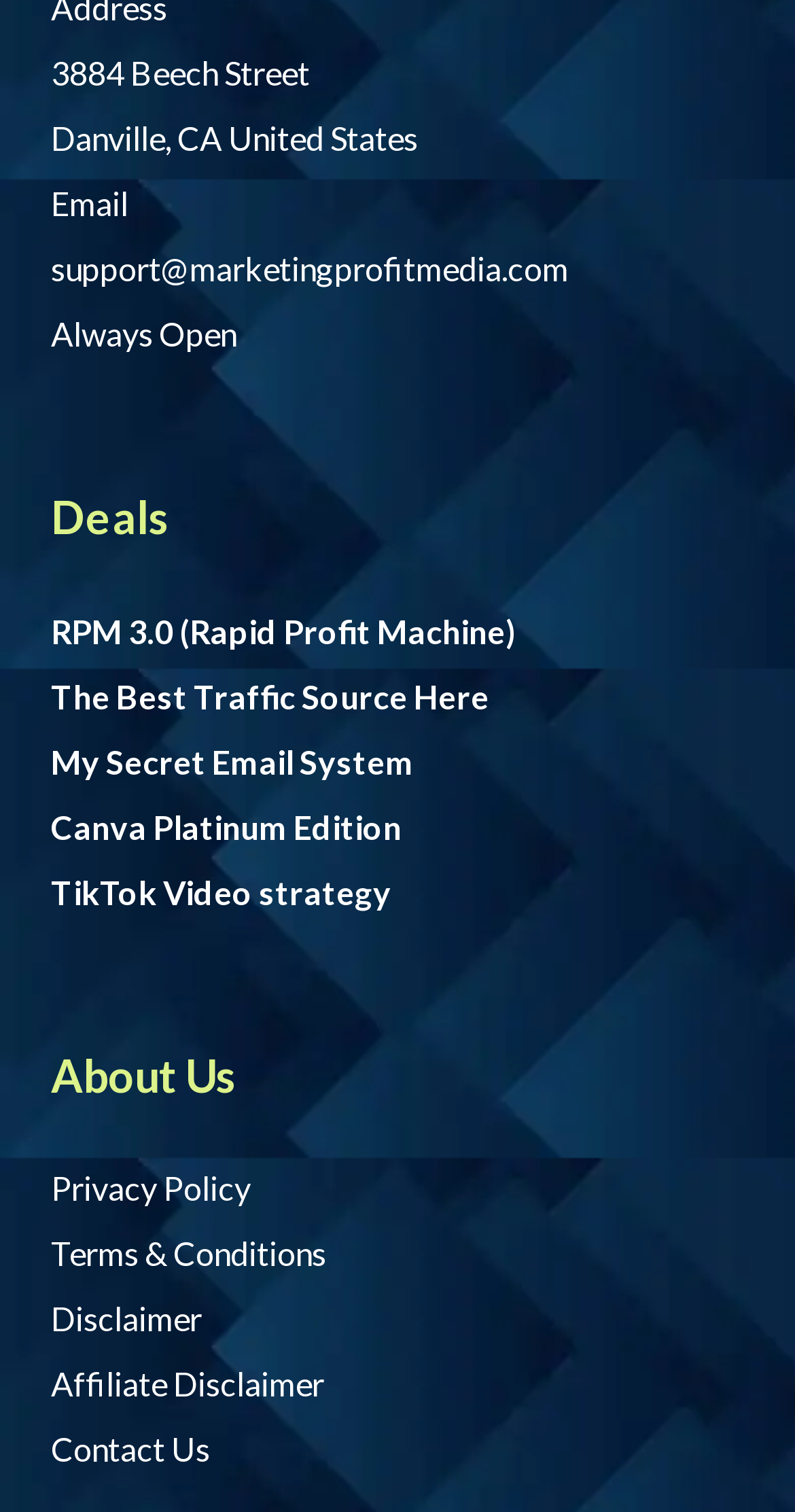Please determine the bounding box coordinates for the element that should be clicked to follow these instructions: "Contact the support team".

[0.064, 0.945, 0.264, 0.971]